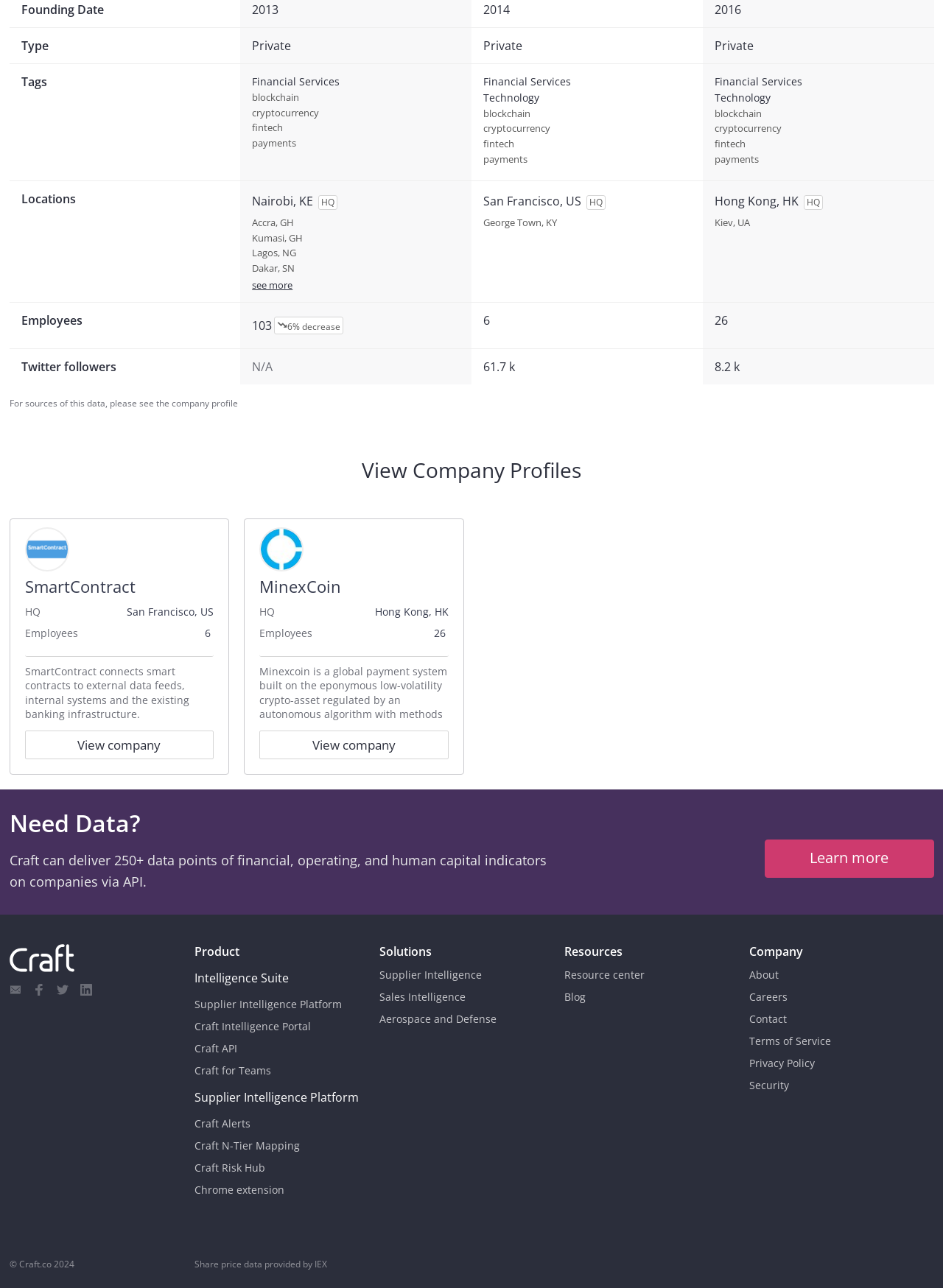Find the bounding box coordinates of the UI element according to this description: "Aerospace and Defense".

[0.402, 0.785, 0.598, 0.797]